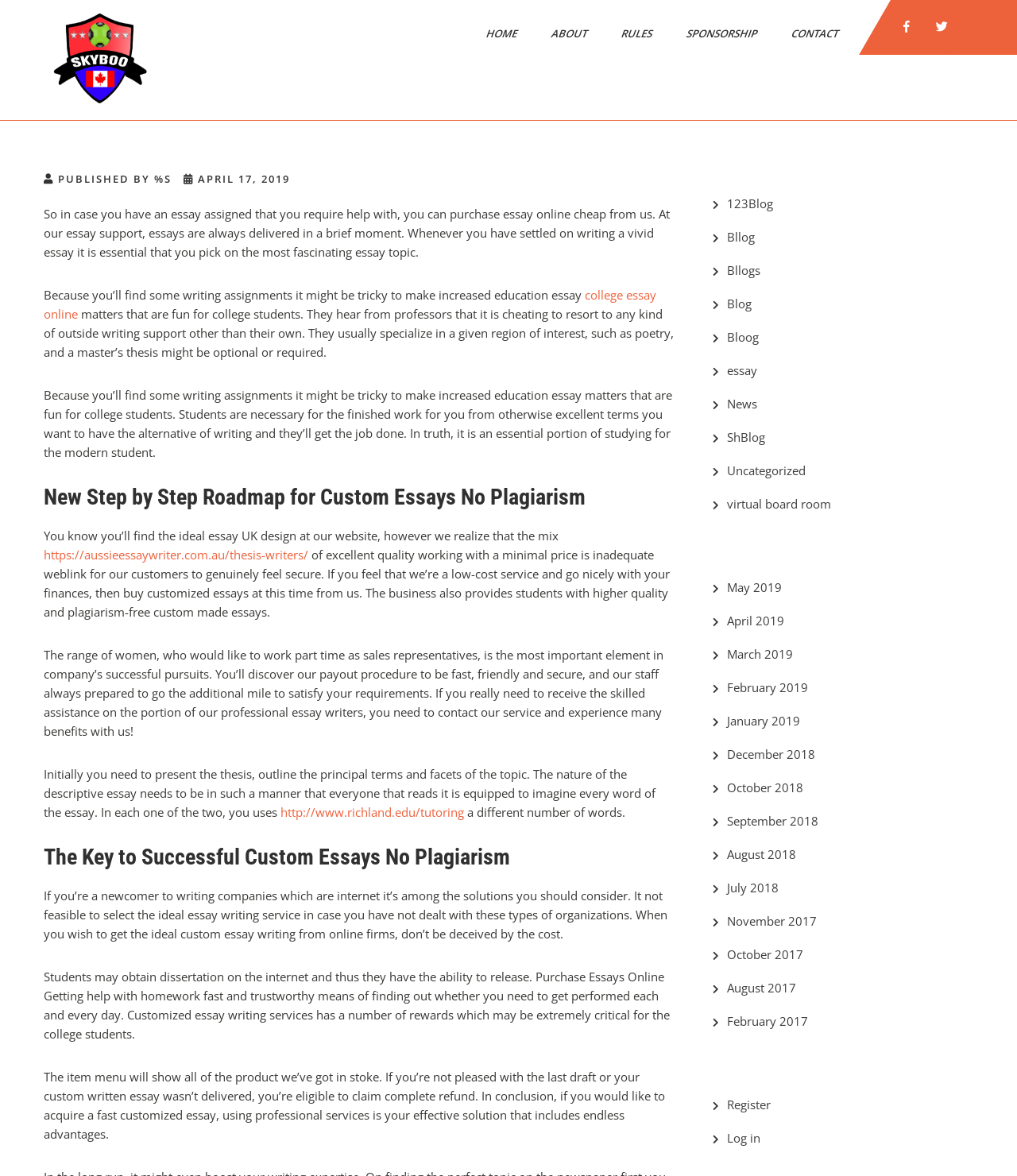What is the topic of the essay discussed on the webpage?
Look at the screenshot and respond with a single word or phrase.

Custom Essays No Plagiarism